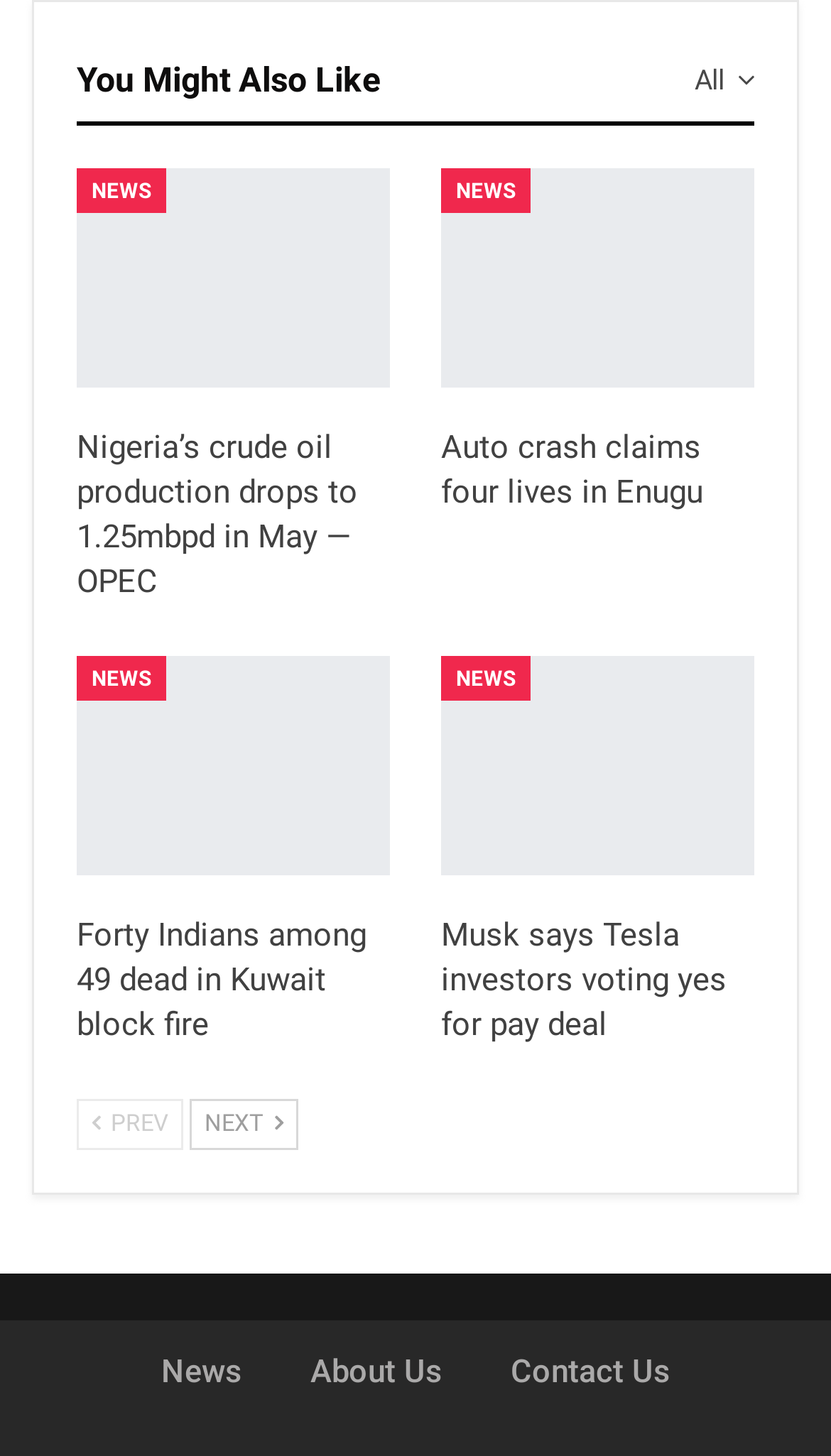What is the function of the 'Previous' button?
Answer with a single word or short phrase according to what you see in the image.

To go to the previous page